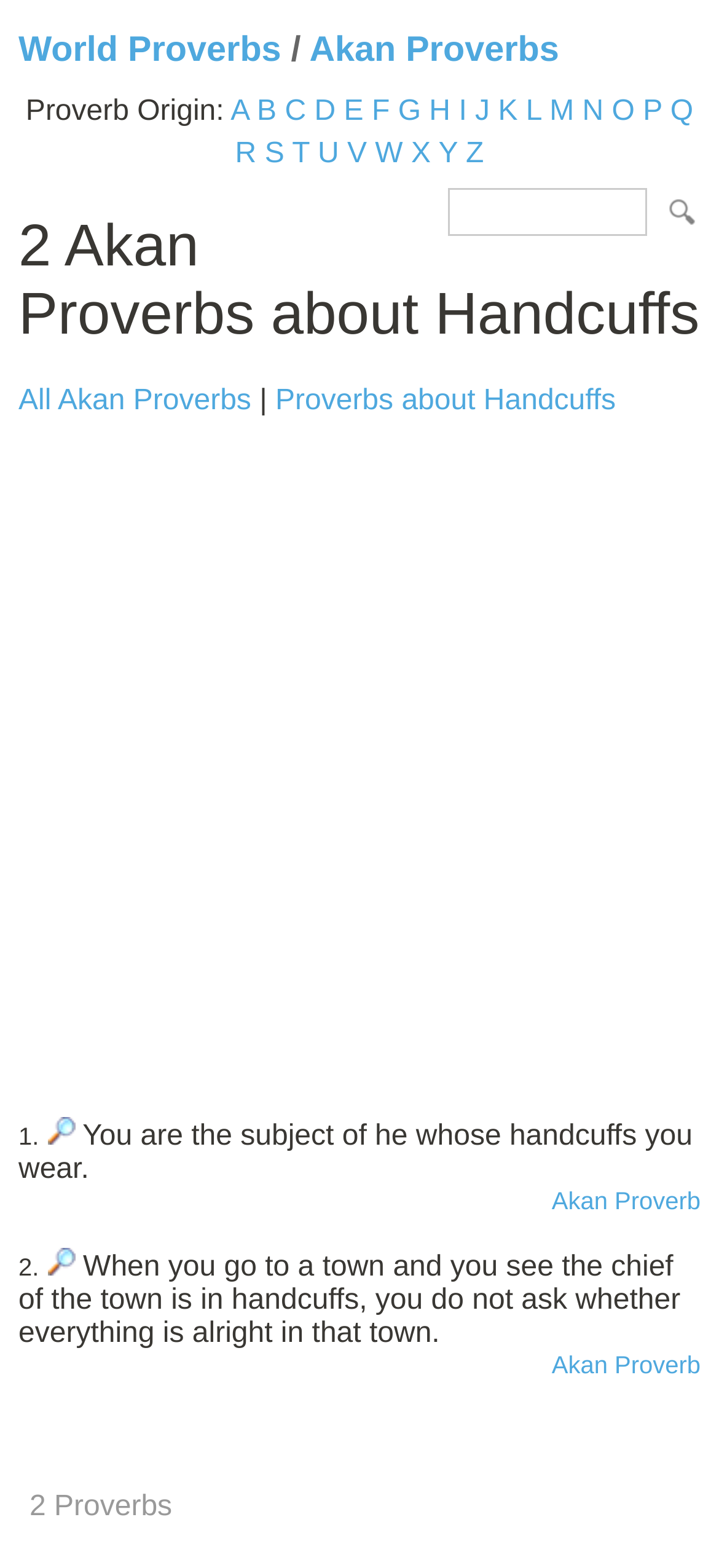Locate the bounding box of the UI element described by: "Akan Proverb" in the given webpage screenshot.

[0.767, 0.862, 0.974, 0.879]